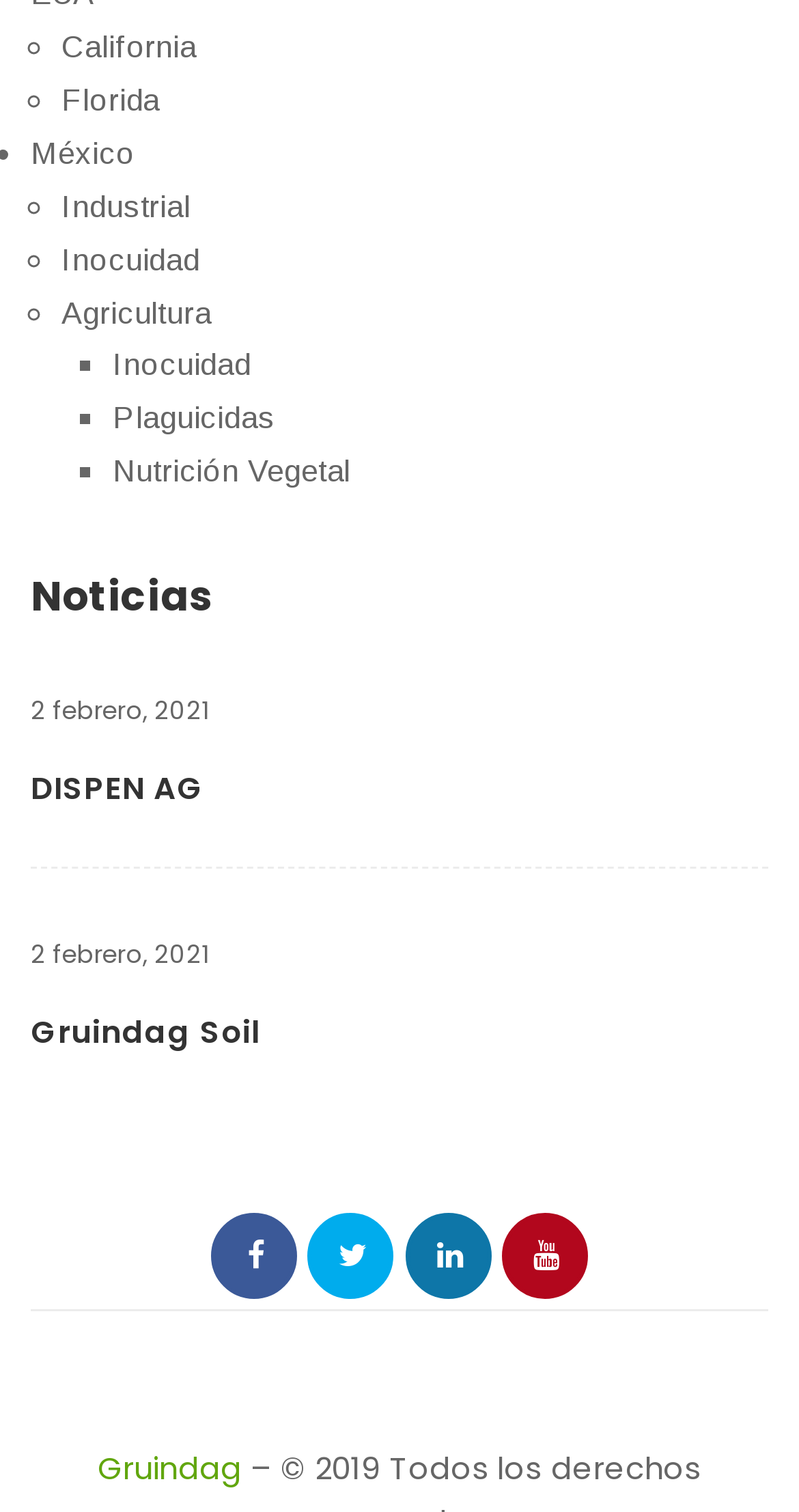Please give a concise answer to this question using a single word or phrase: 
What is the second link in the list?

Florida